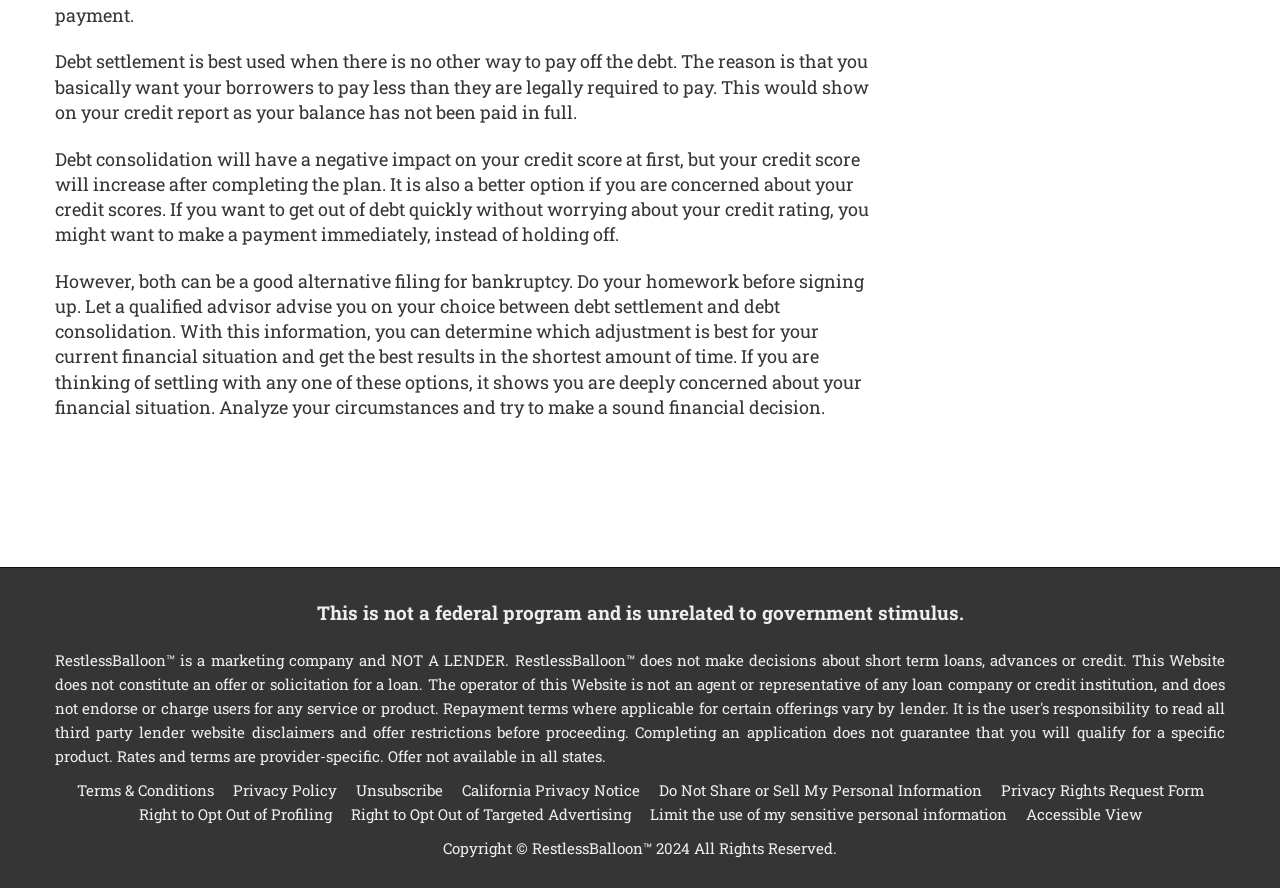Can you show the bounding box coordinates of the region to click on to complete the task described in the instruction: "Switch to accessible view"?

[0.801, 0.905, 0.892, 0.928]